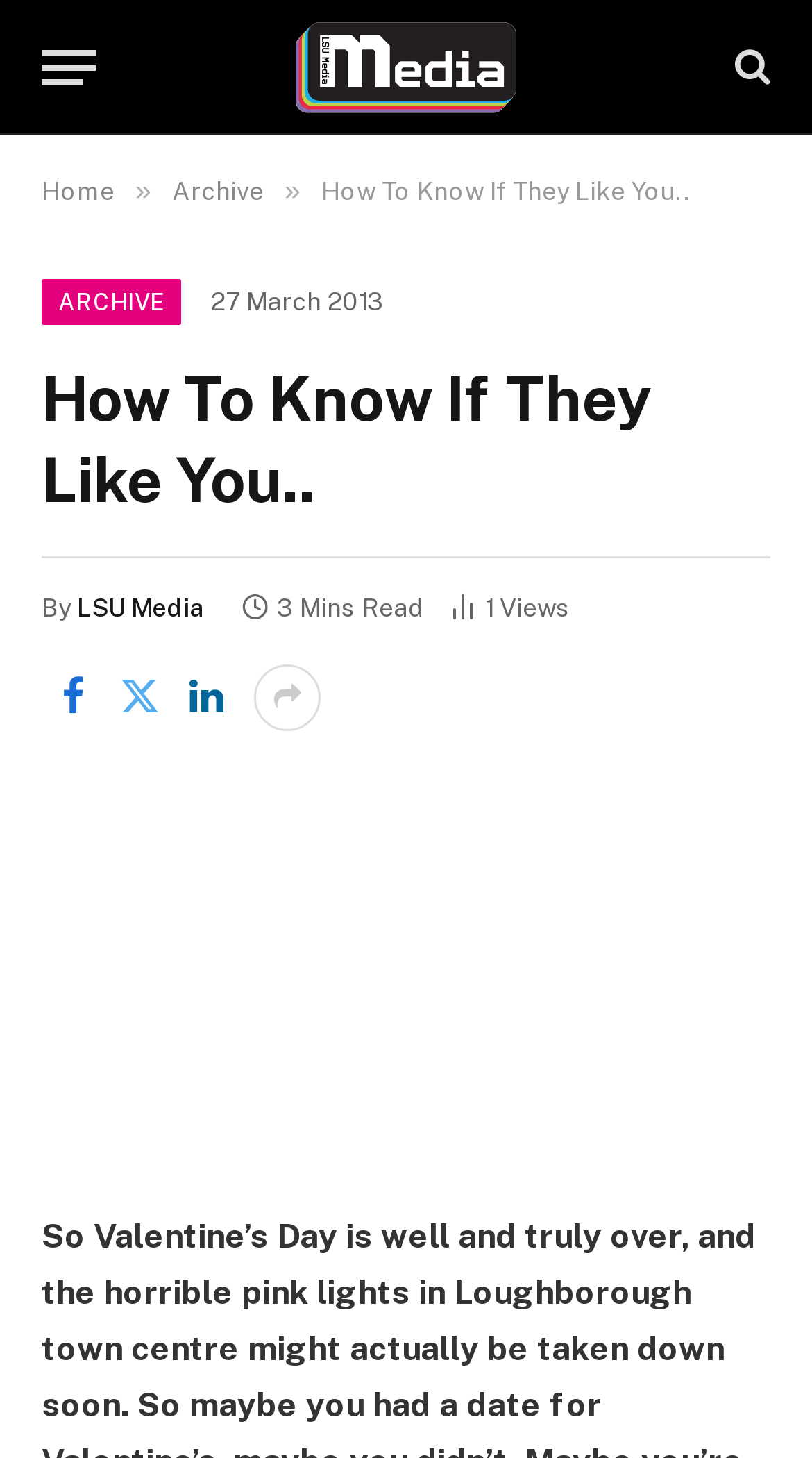Identify the bounding box coordinates for the UI element that matches this description: "LSU Media".

[0.095, 0.407, 0.251, 0.427]